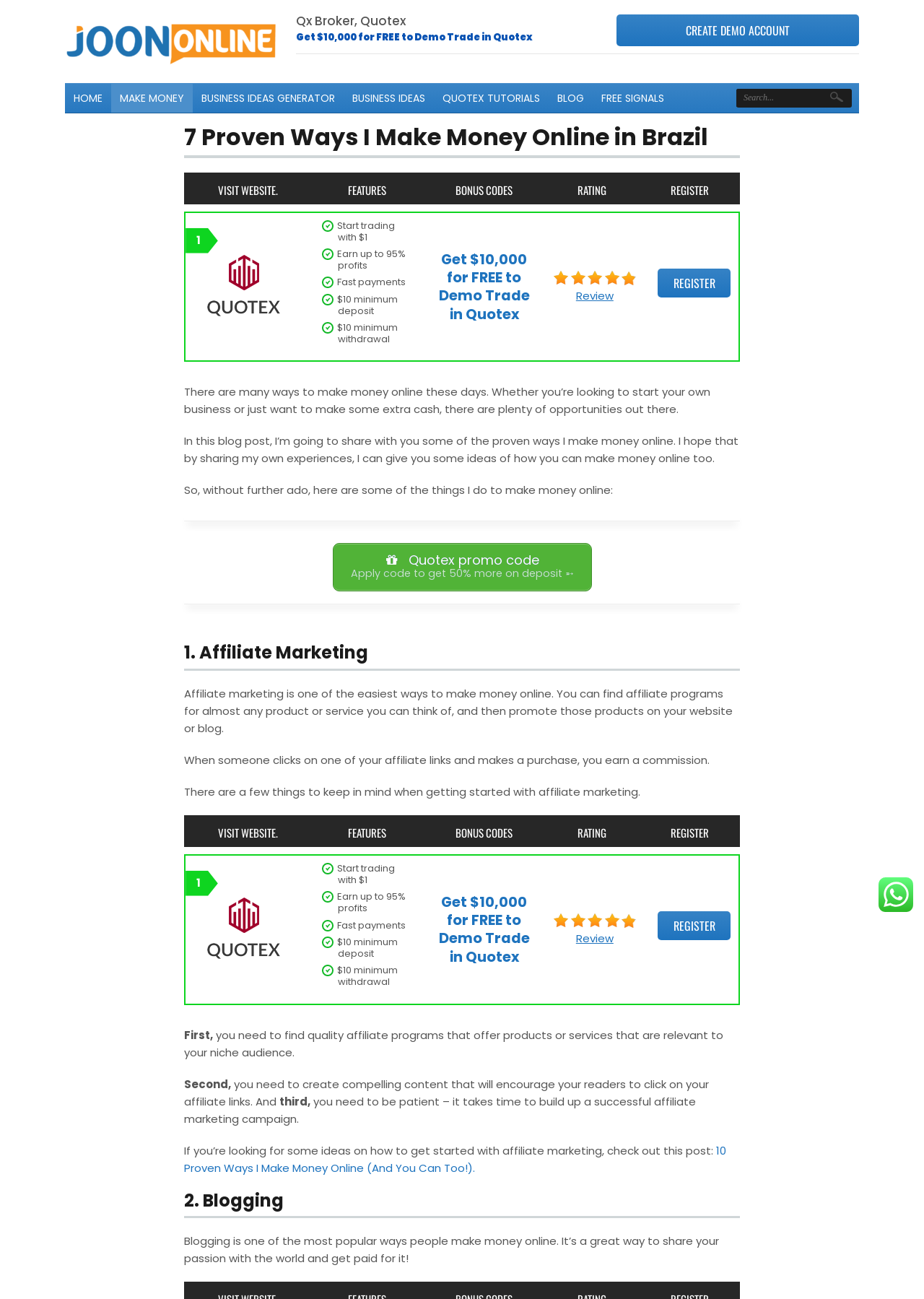Determine the bounding box coordinates for the area that should be clicked to carry out the following instruction: "Click on the 'HOME' link".

[0.07, 0.064, 0.12, 0.086]